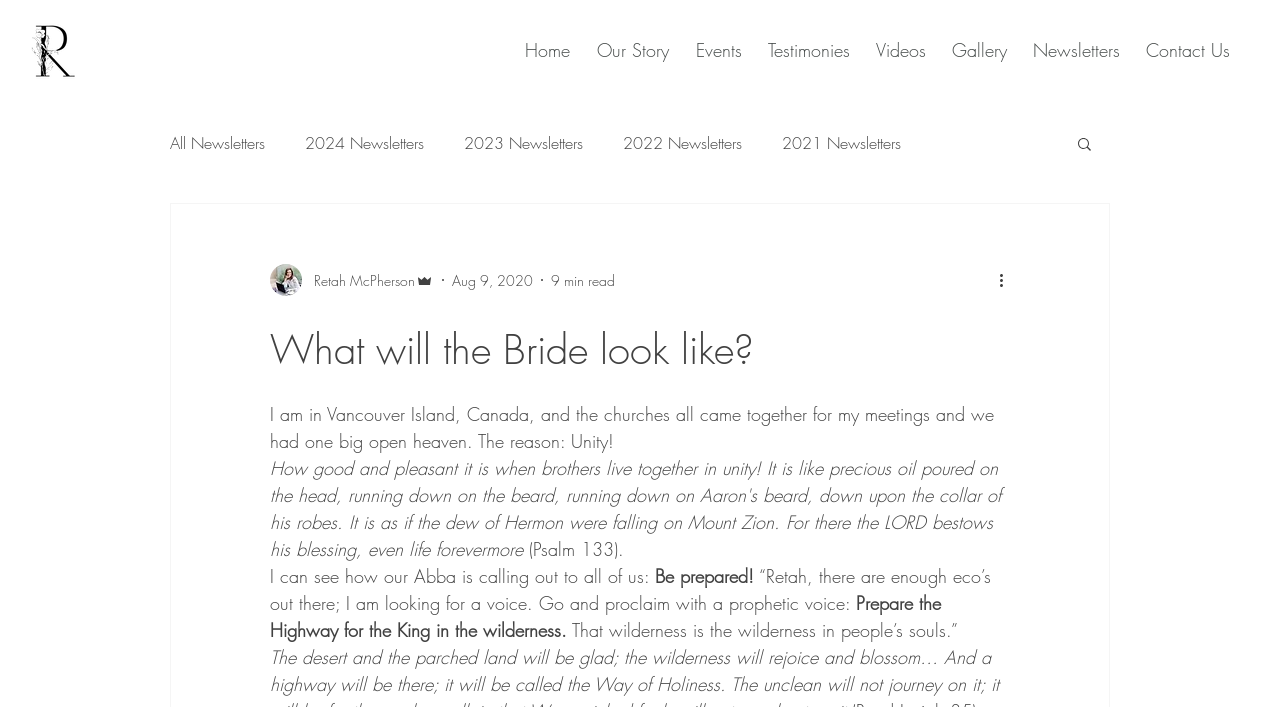Find the coordinates for the bounding box of the element with this description: "2005 Newsletters".

[0.164, 0.639, 0.257, 0.67]